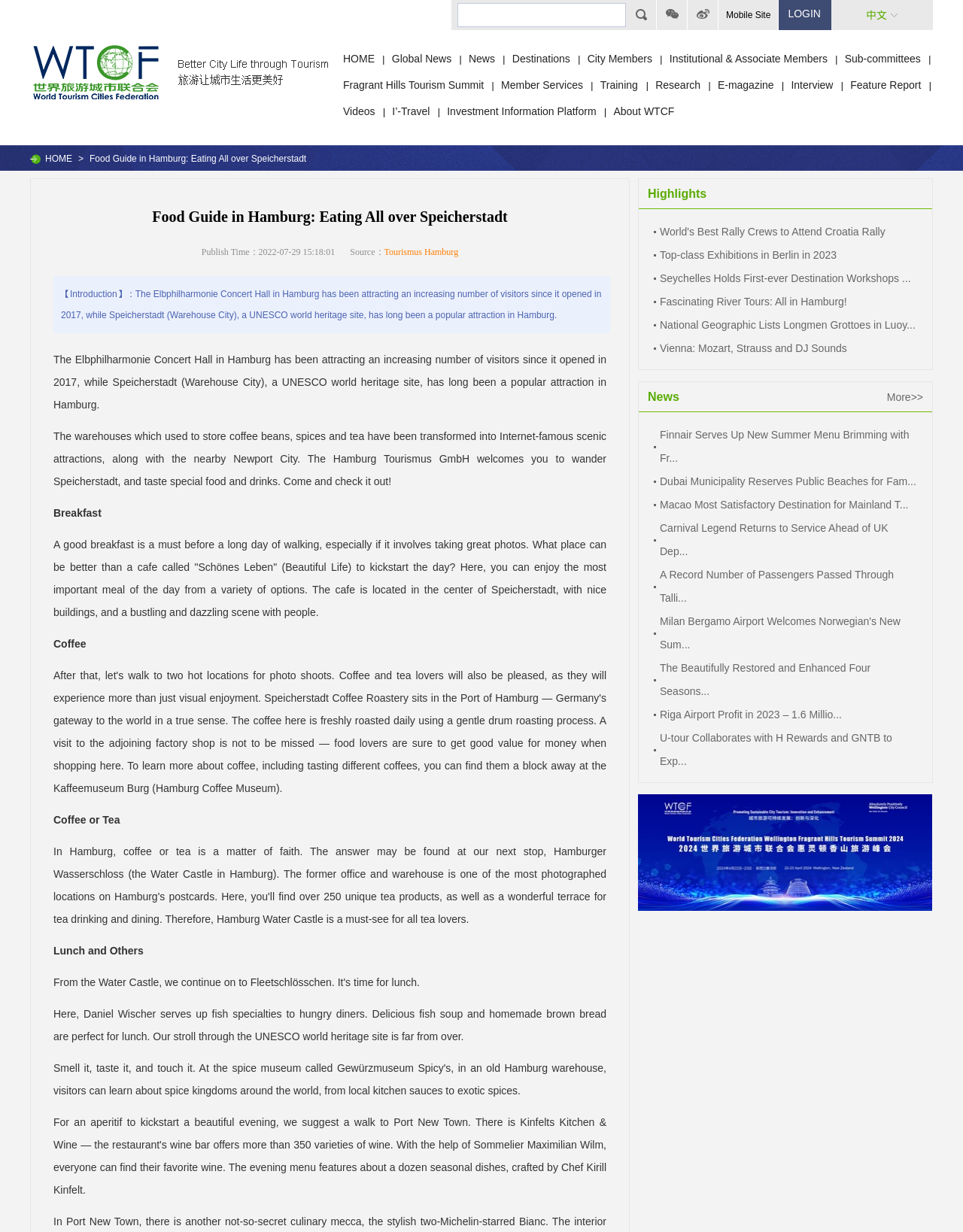Answer this question in one word or a short phrase: What is the purpose of the Hamburg Tourismus GmbH?

To welcome visitors to wander Speicherstadt